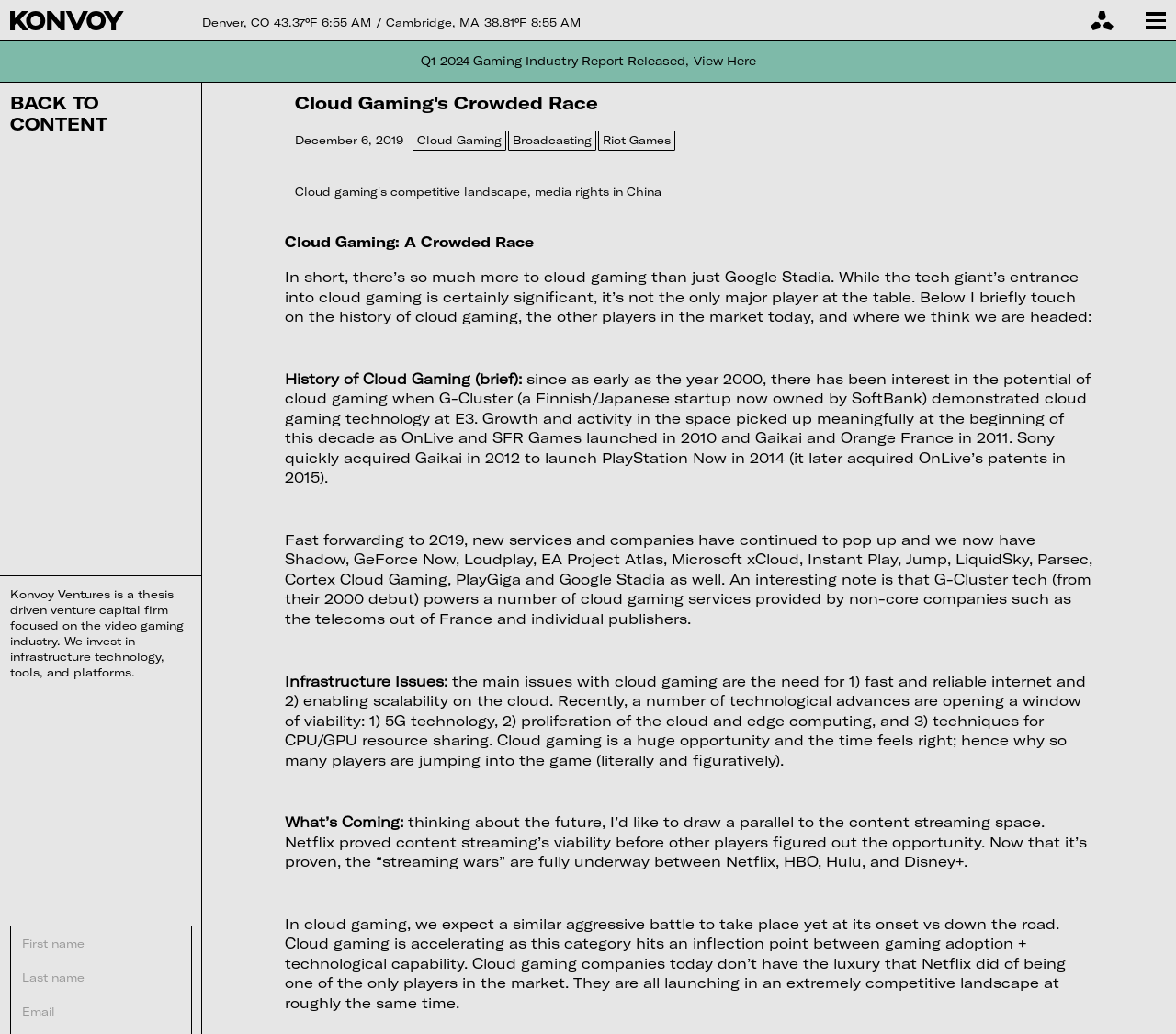What is the purpose of the textbox elements at the bottom of the page?
Based on the image, please offer an in-depth response to the question.

I found the answer by looking at the textbox elements with labels 'First name', 'Last name', and 'Email', which are located at the bottom of the page and are required fields, suggesting that they are used to collect user information.